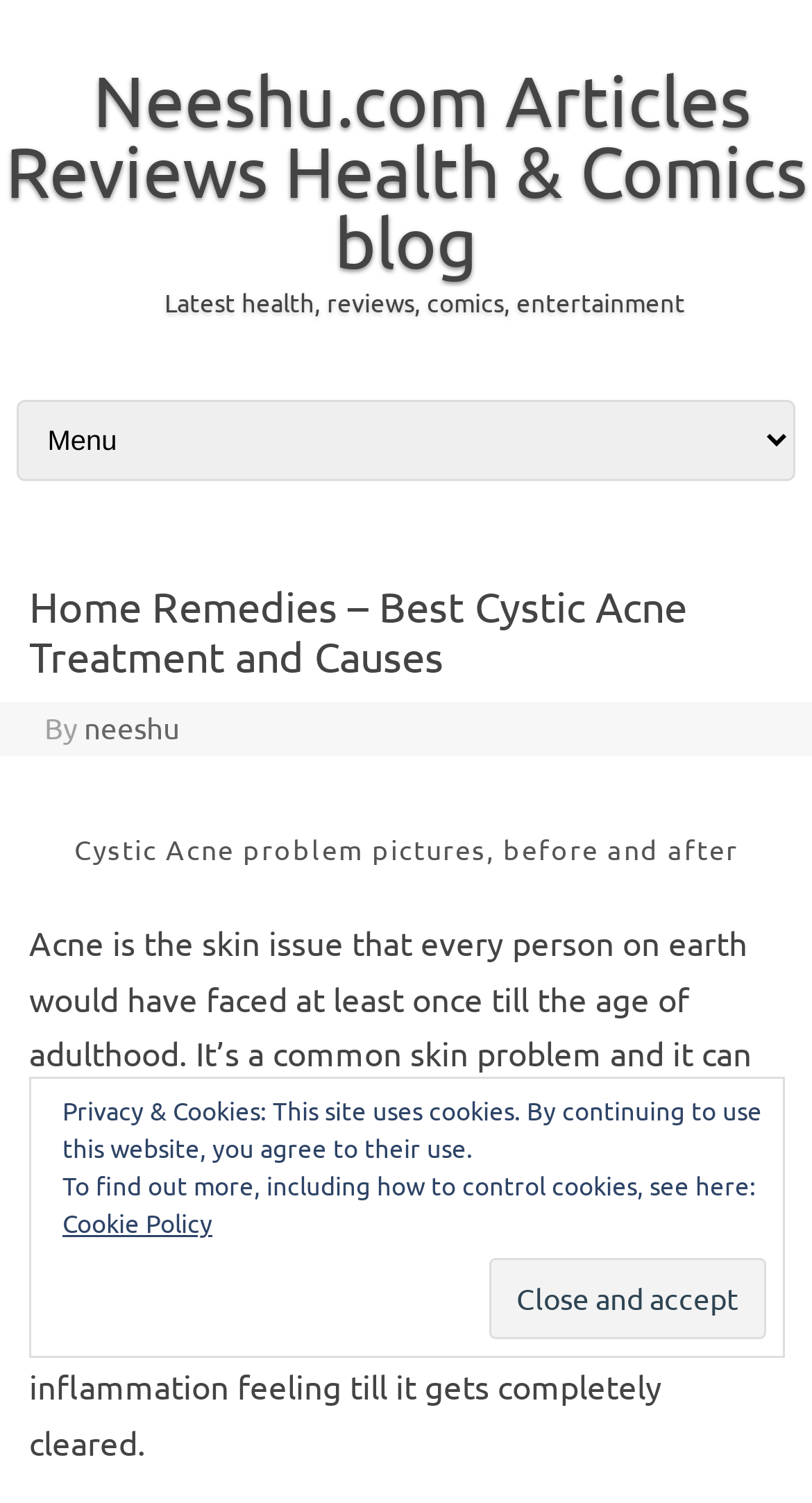Using the information shown in the image, answer the question with as much detail as possible: What is the most severe and painful form of acne?

According to the webpage, cystic acne is the most severe and painful form of acne, which also gives a severe inflammation feeling till it gets completely cleared.